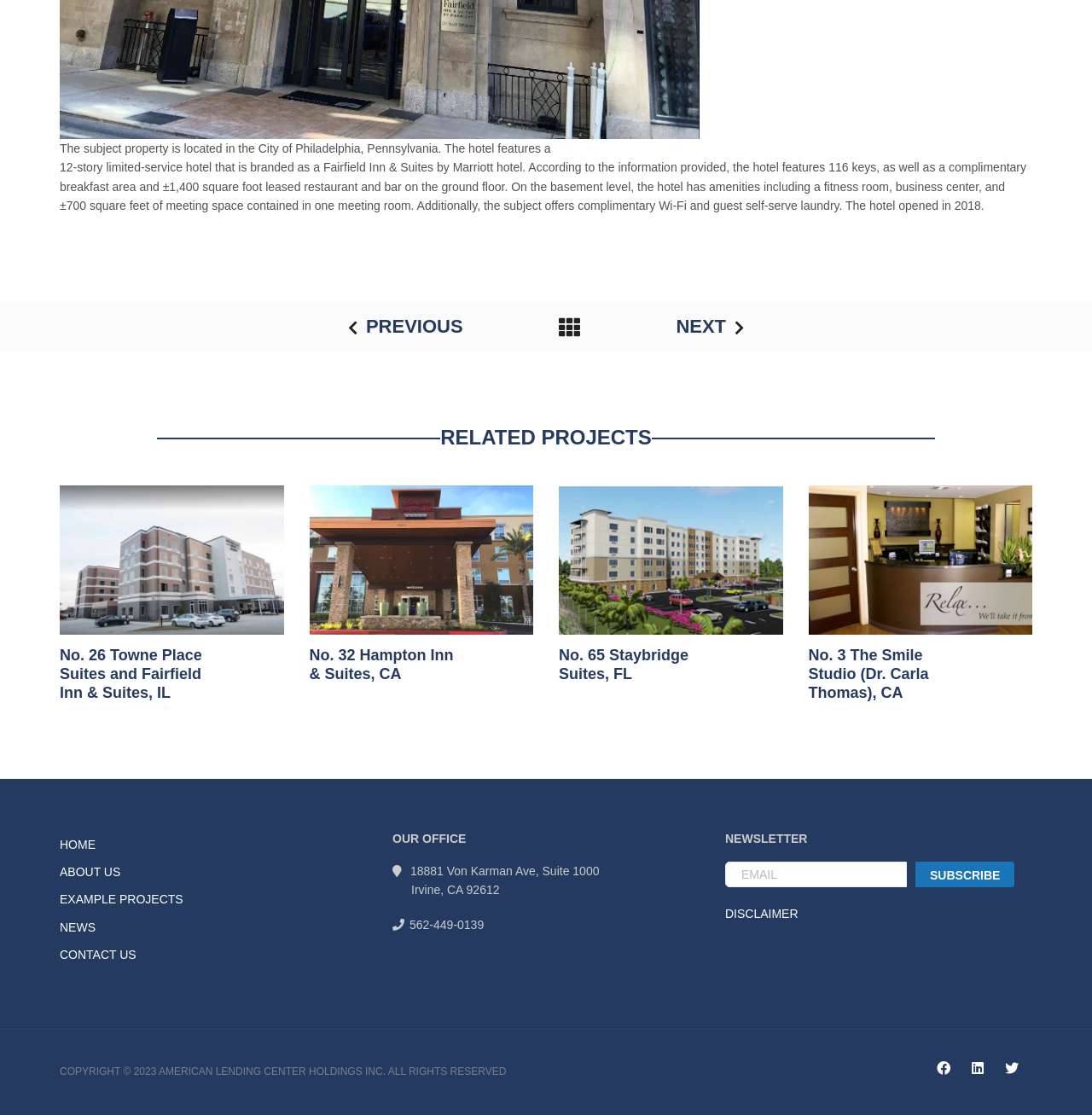Based on the image, please elaborate on the answer to the following question:
What is the location of the subject property?

Based on the static text element at the top of the webpage, it is mentioned that 'The subject property is located in the City of Philadelphia, Pennsylvania.'